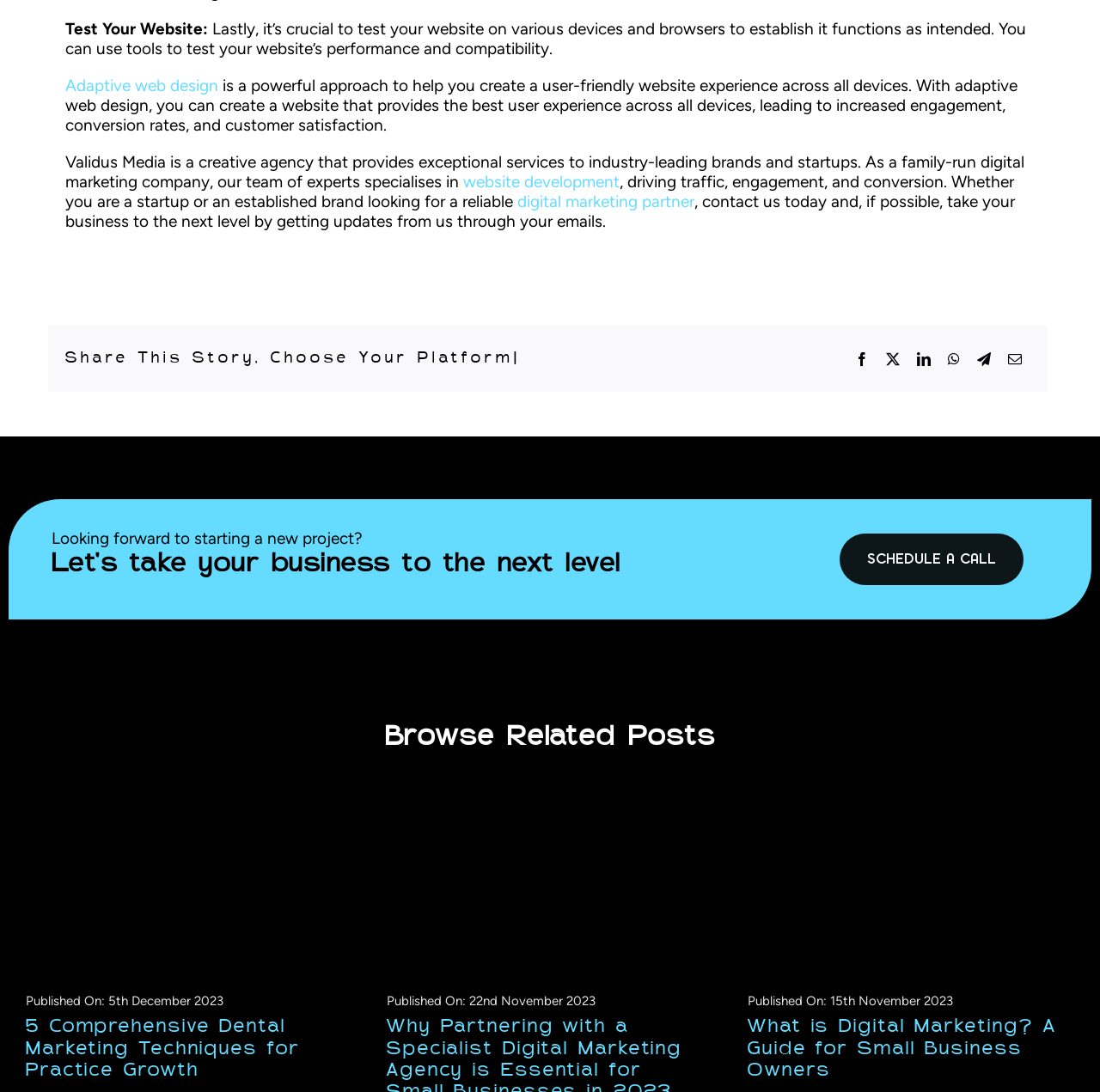How many social media platforms are available to share the story?
Answer briefly with a single word or phrase based on the image.

6